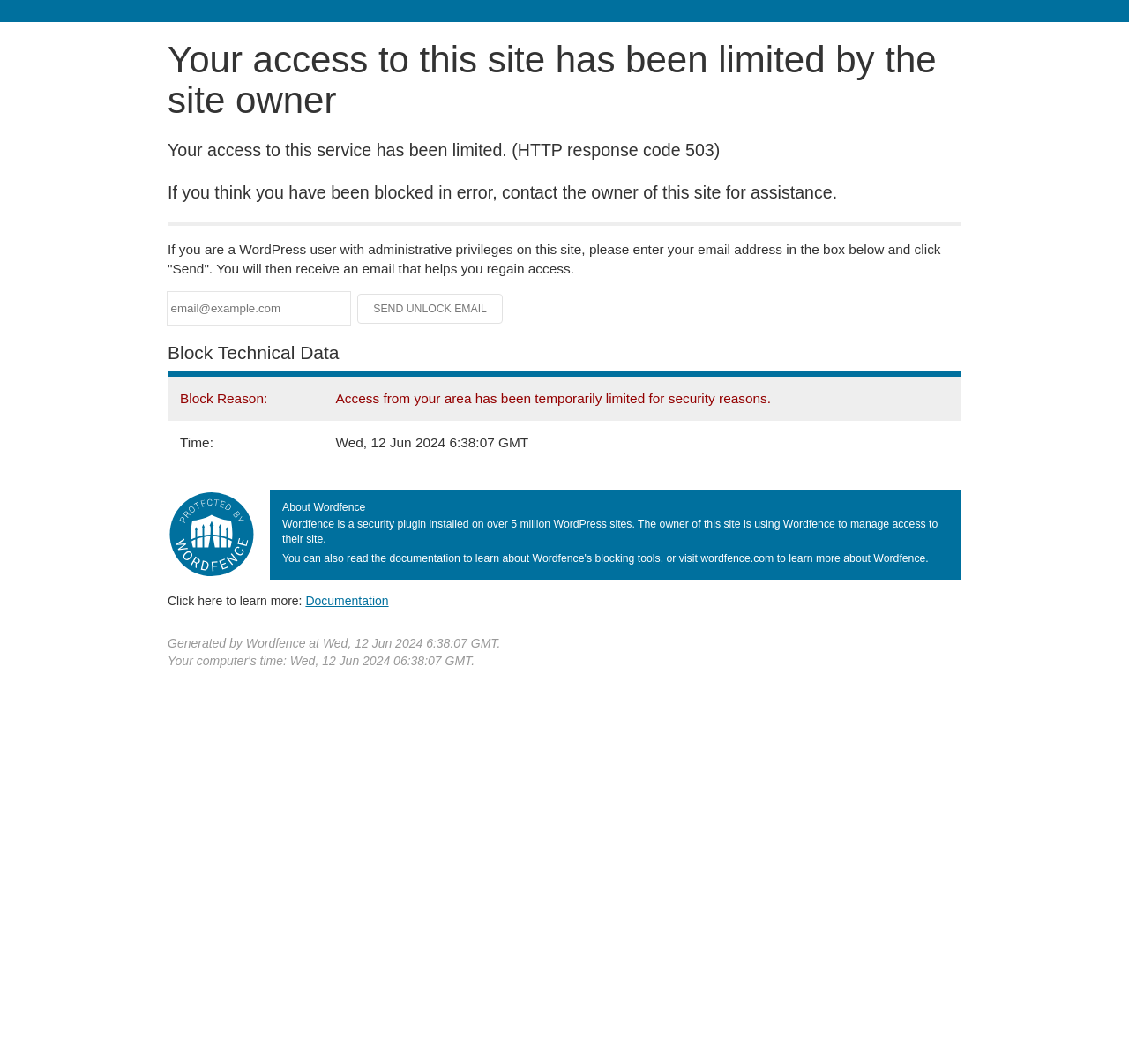Using details from the image, please answer the following question comprehensively:
What is the current status of the 'Send Unlock Email' button?

The 'Send Unlock Email' button has a property 'disabled: True', indicating that it is currently not clickable.